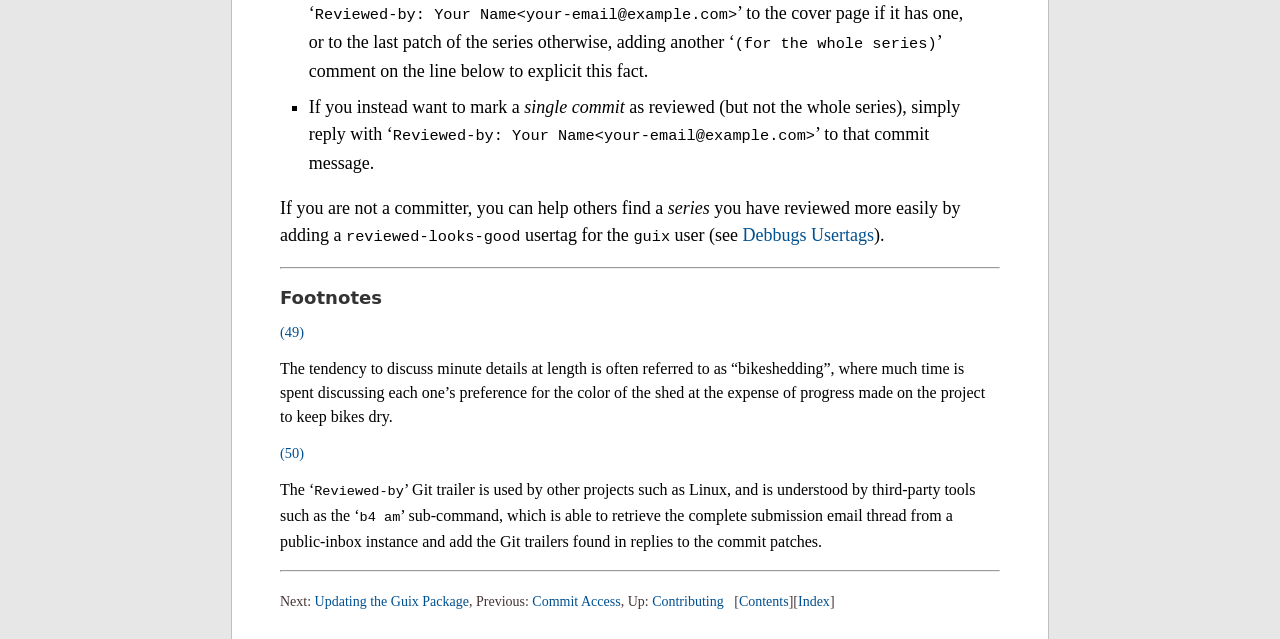Determine the bounding box coordinates for the UI element with the following description: "Debbugs Usertags". The coordinates should be four float numbers between 0 and 1, represented as [left, top, right, bottom].

[0.581, 0.346, 0.683, 0.377]